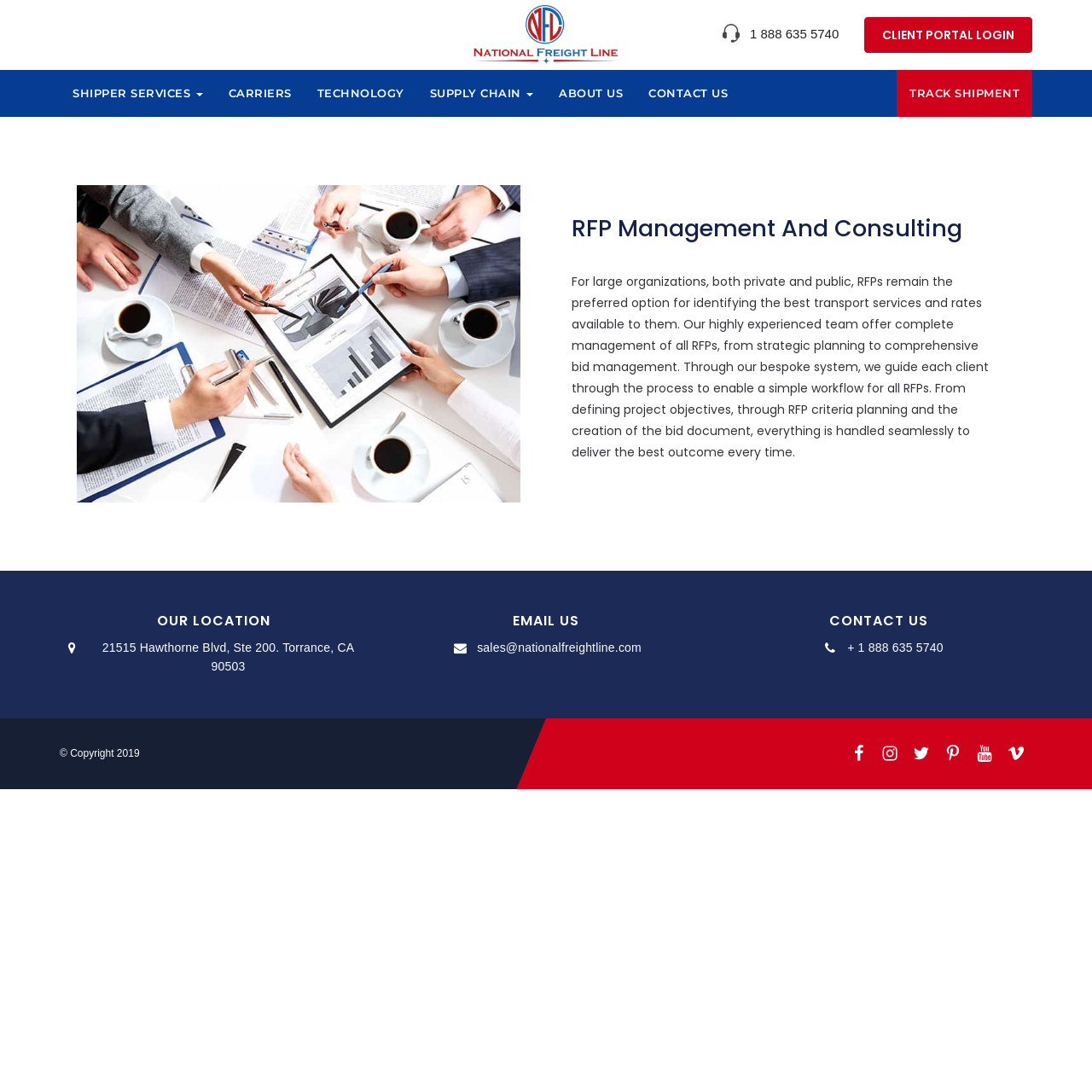Provide a short, one-word or phrase answer to the question below:
How many social media links are in the footer?

6